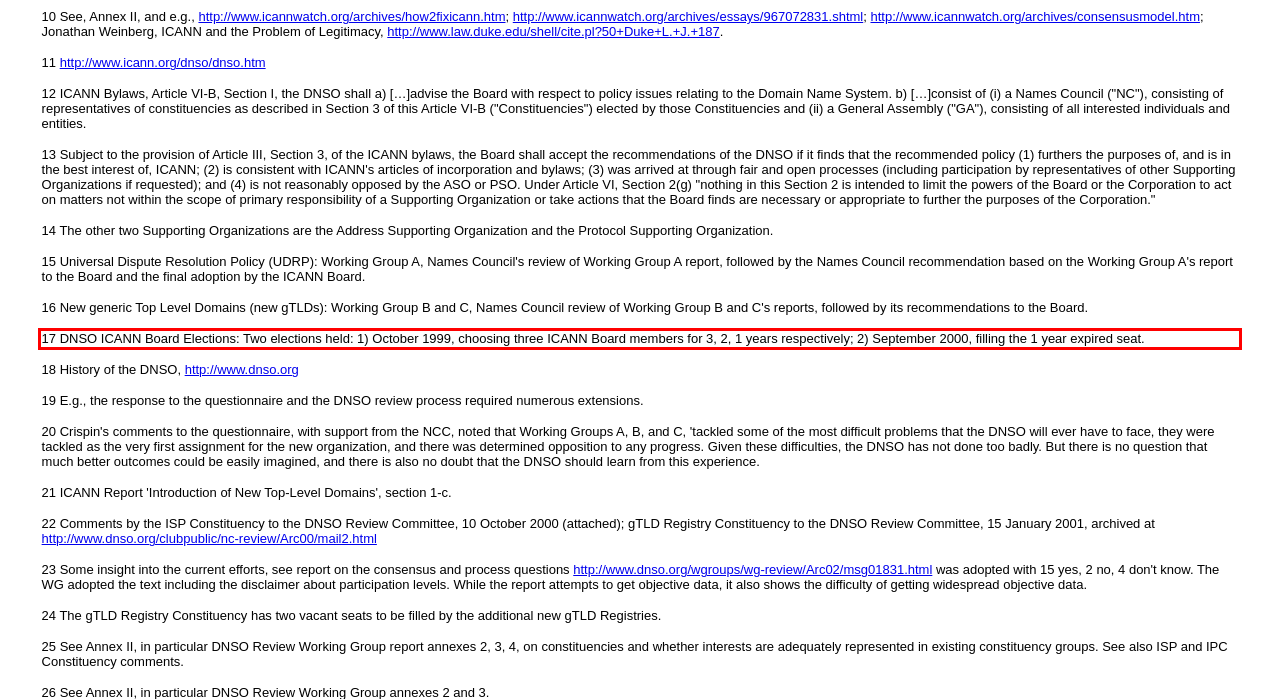Please take the screenshot of the webpage, find the red bounding box, and generate the text content that is within this red bounding box.

17 DNSO ICANN Board Elections: Two elections held: 1) October 1999, choosing three ICANN Board members for 3, 2, 1 years respectively; 2) September 2000, filling the 1 year expired seat.